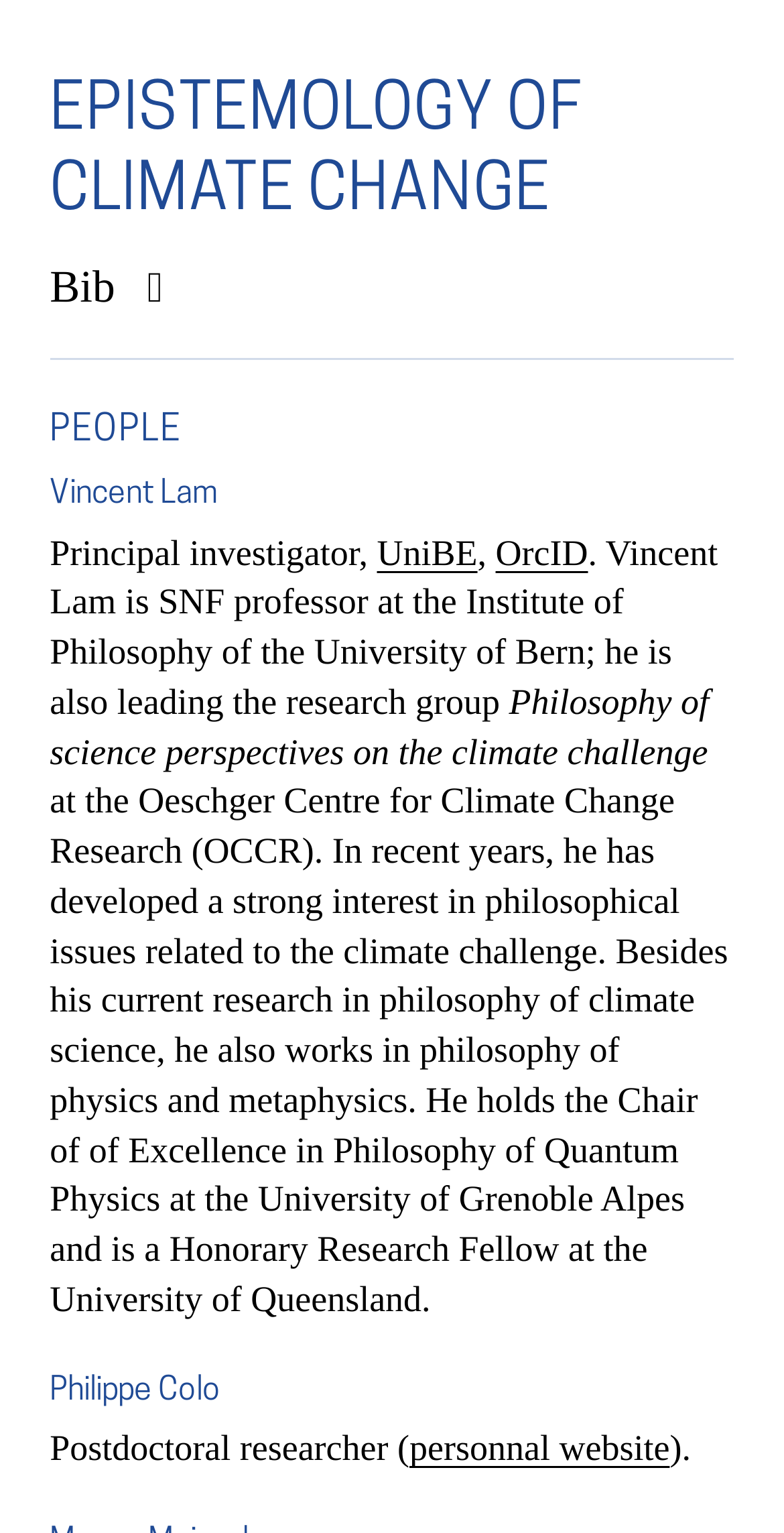What is the name of the research group led by Vincent Lam?
Utilize the information in the image to give a detailed answer to the question.

Although the webpage mentions that Vincent Lam is leading a research group, it does not explicitly mention the name of the group.